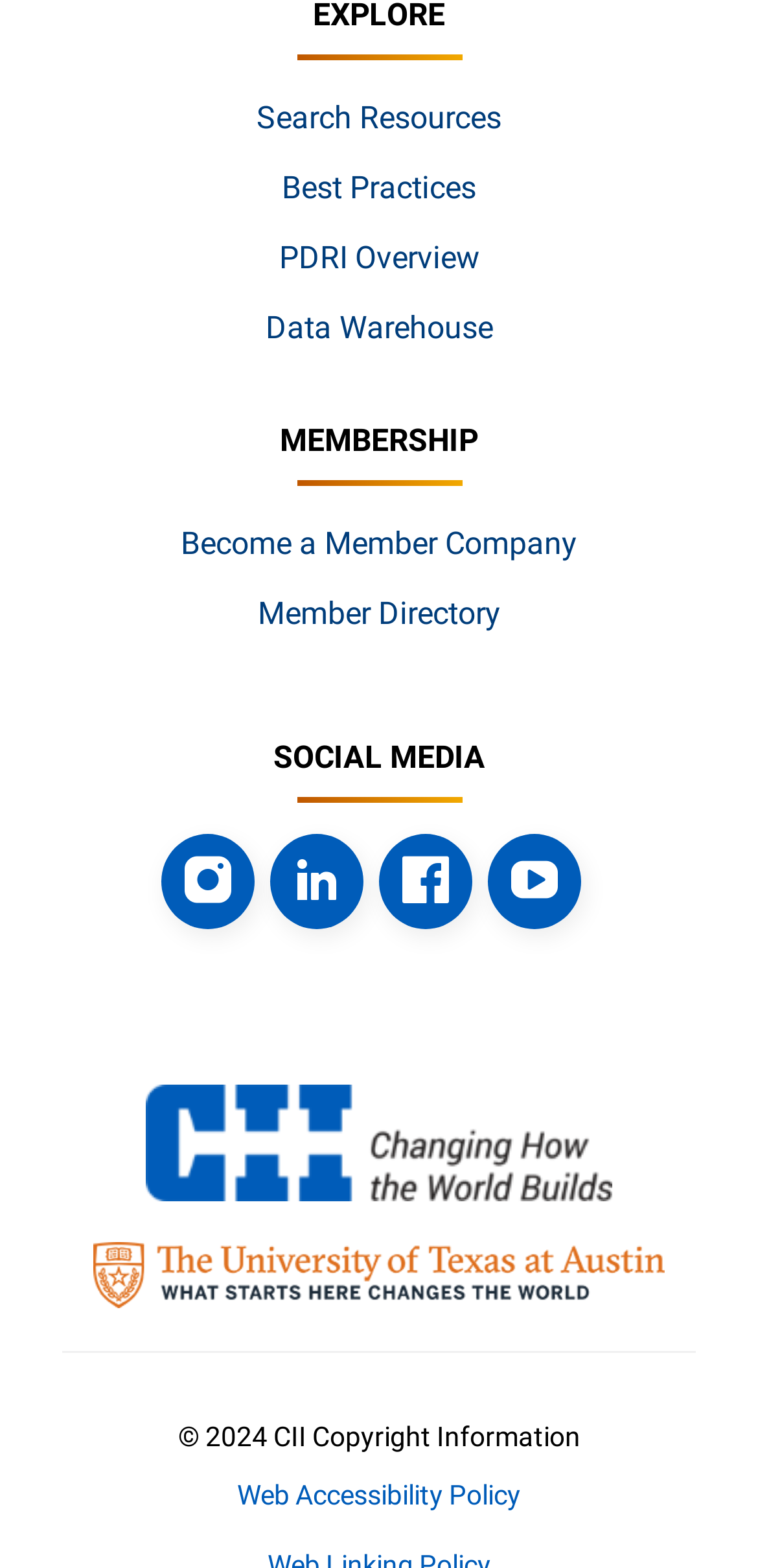How many membership-related links are there?
Provide a comprehensive and detailed answer to the question.

I looked at the links related to membership, which are 'Become a Member Company' and 'Member Directory'. There are 2 membership-related links in total.